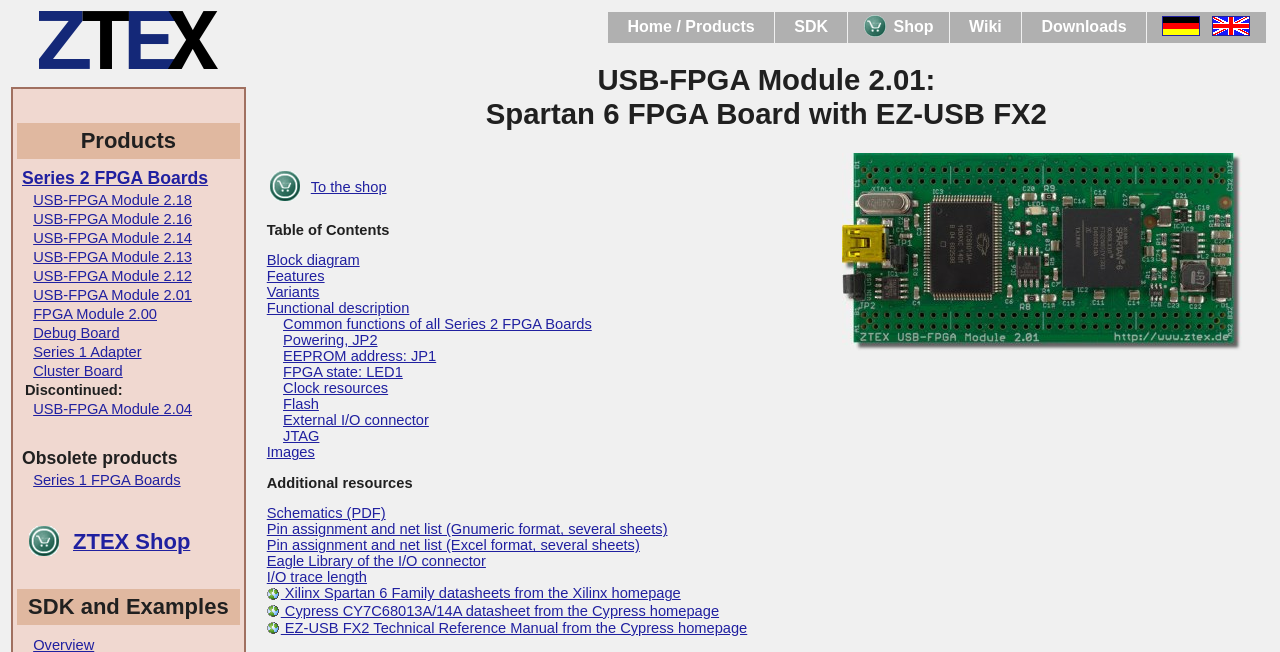Please indicate the bounding box coordinates for the clickable area to complete the following task: "Check About Us". The coordinates should be specified as four float numbers between 0 and 1, i.e., [left, top, right, bottom].

None